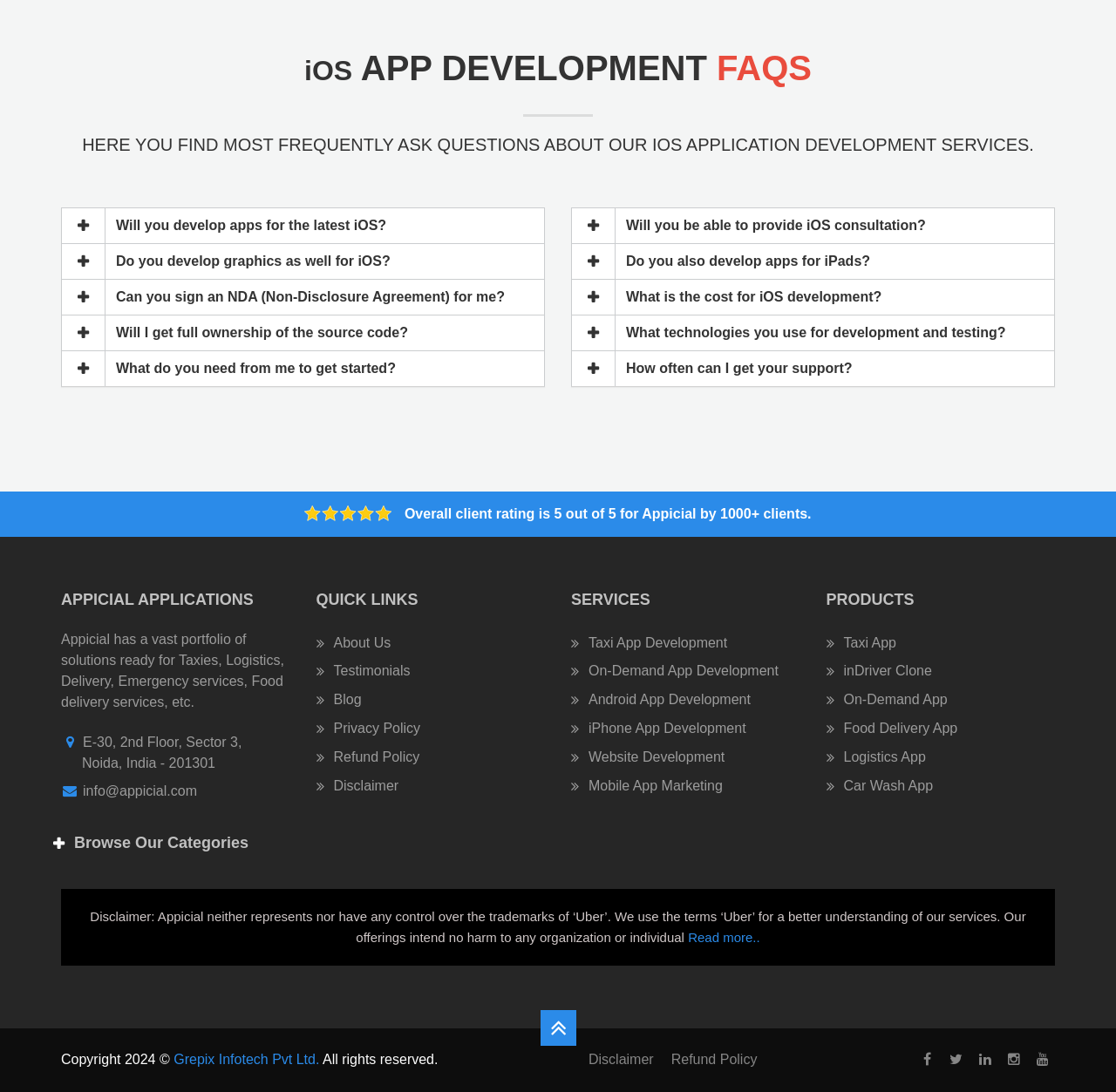Locate the bounding box coordinates of the area to click to fulfill this instruction: "Read more about disclaimer". The bounding box should be presented as four float numbers between 0 and 1, in the order [left, top, right, bottom].

[0.617, 0.851, 0.681, 0.865]